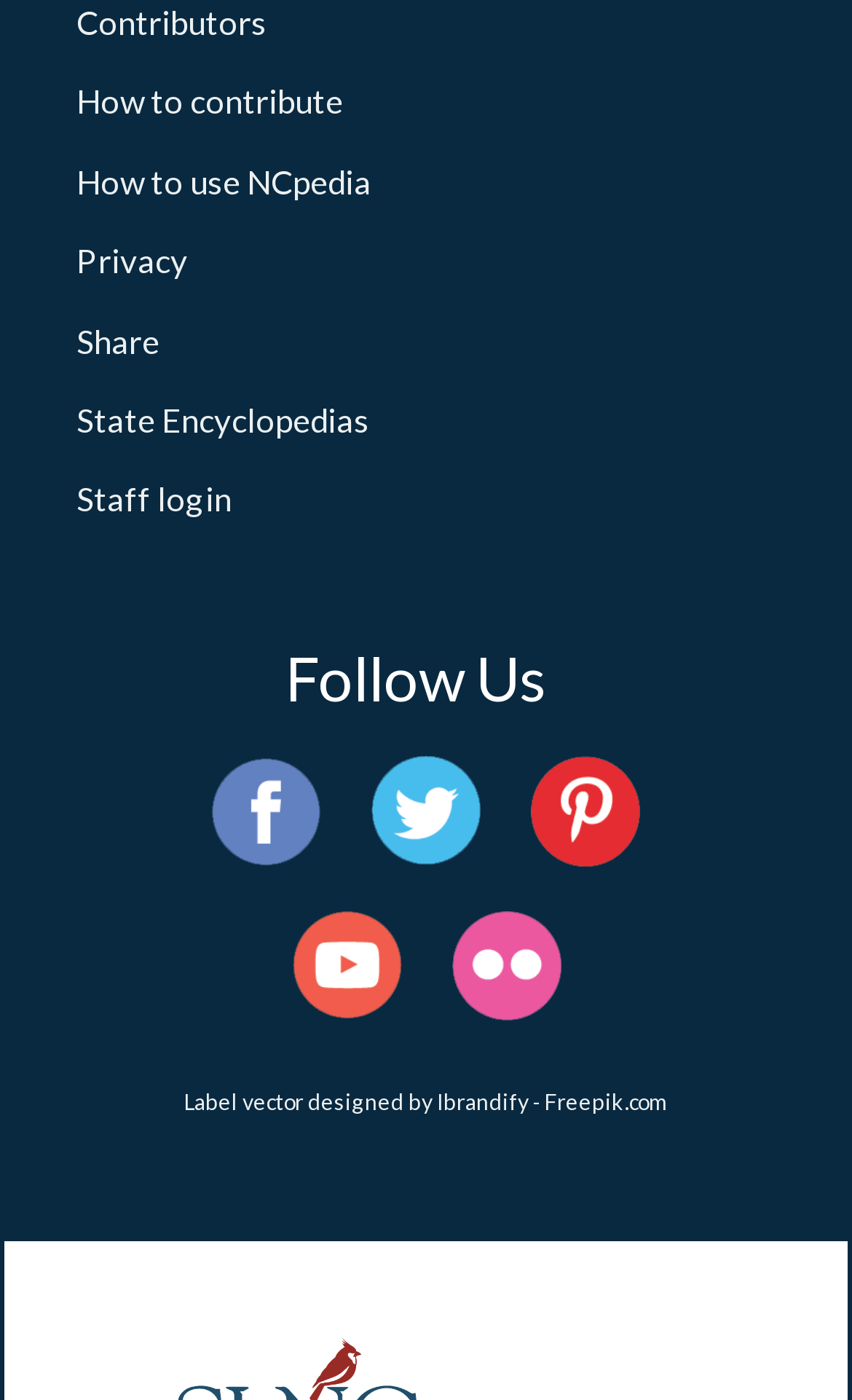Locate the coordinates of the bounding box for the clickable region that fulfills this instruction: "Follow us on Facebook".

[0.249, 0.562, 0.377, 0.59]